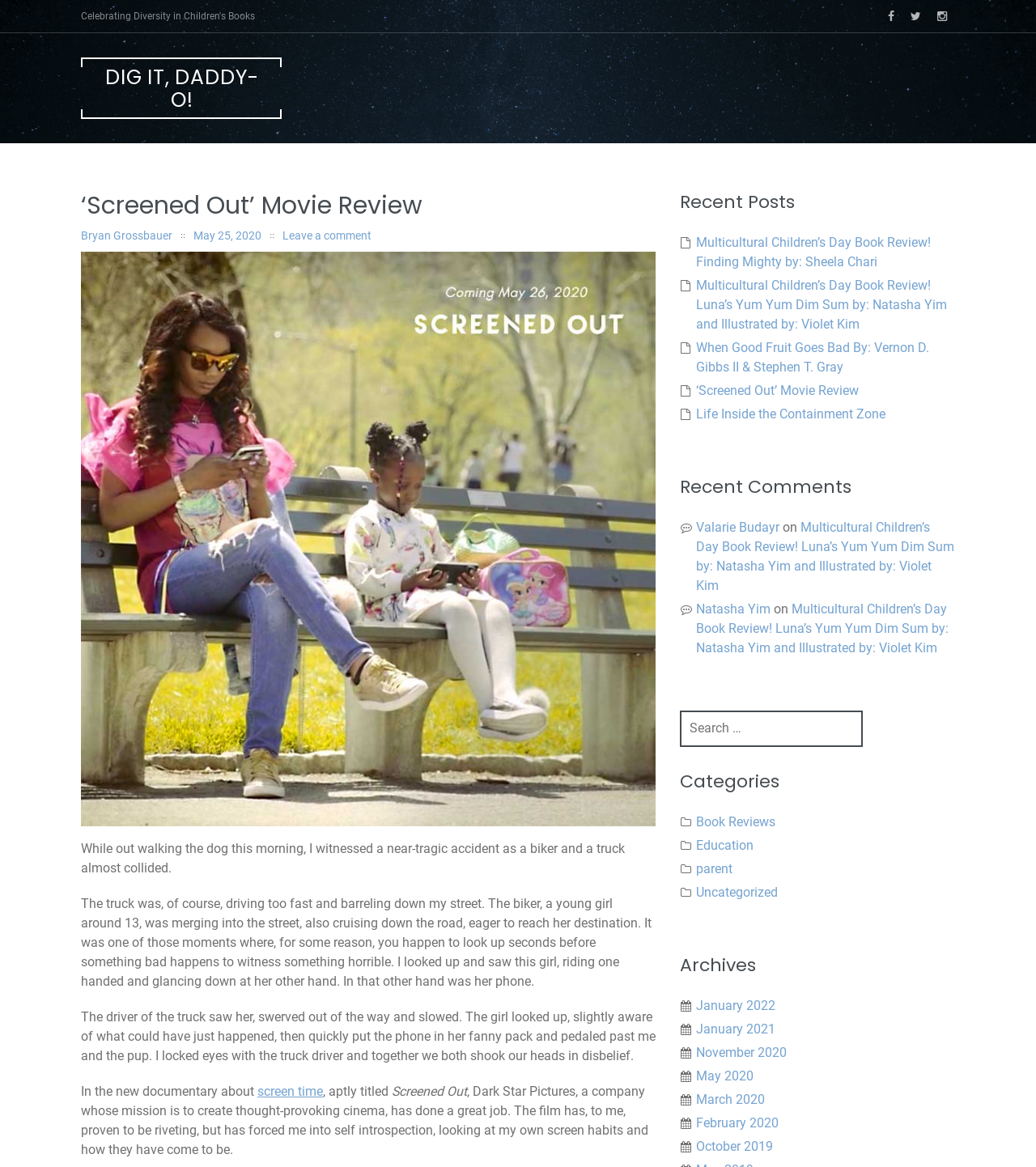Identify the bounding box for the described UI element: "May 25, 2020".

[0.187, 0.196, 0.252, 0.207]